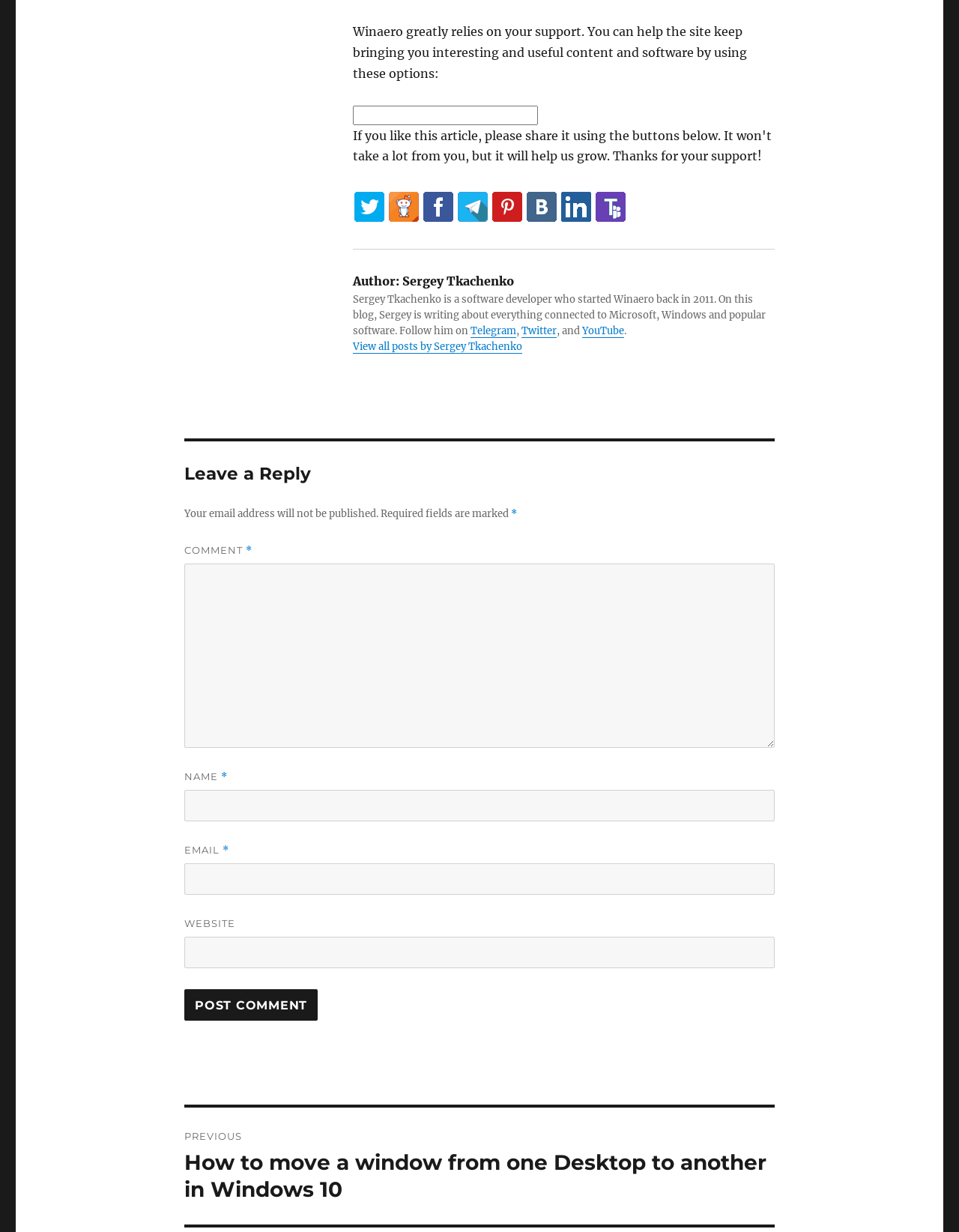How many social media platforms can the author be followed on?
Based on the image, give a concise answer in the form of a single word or short phrase.

4